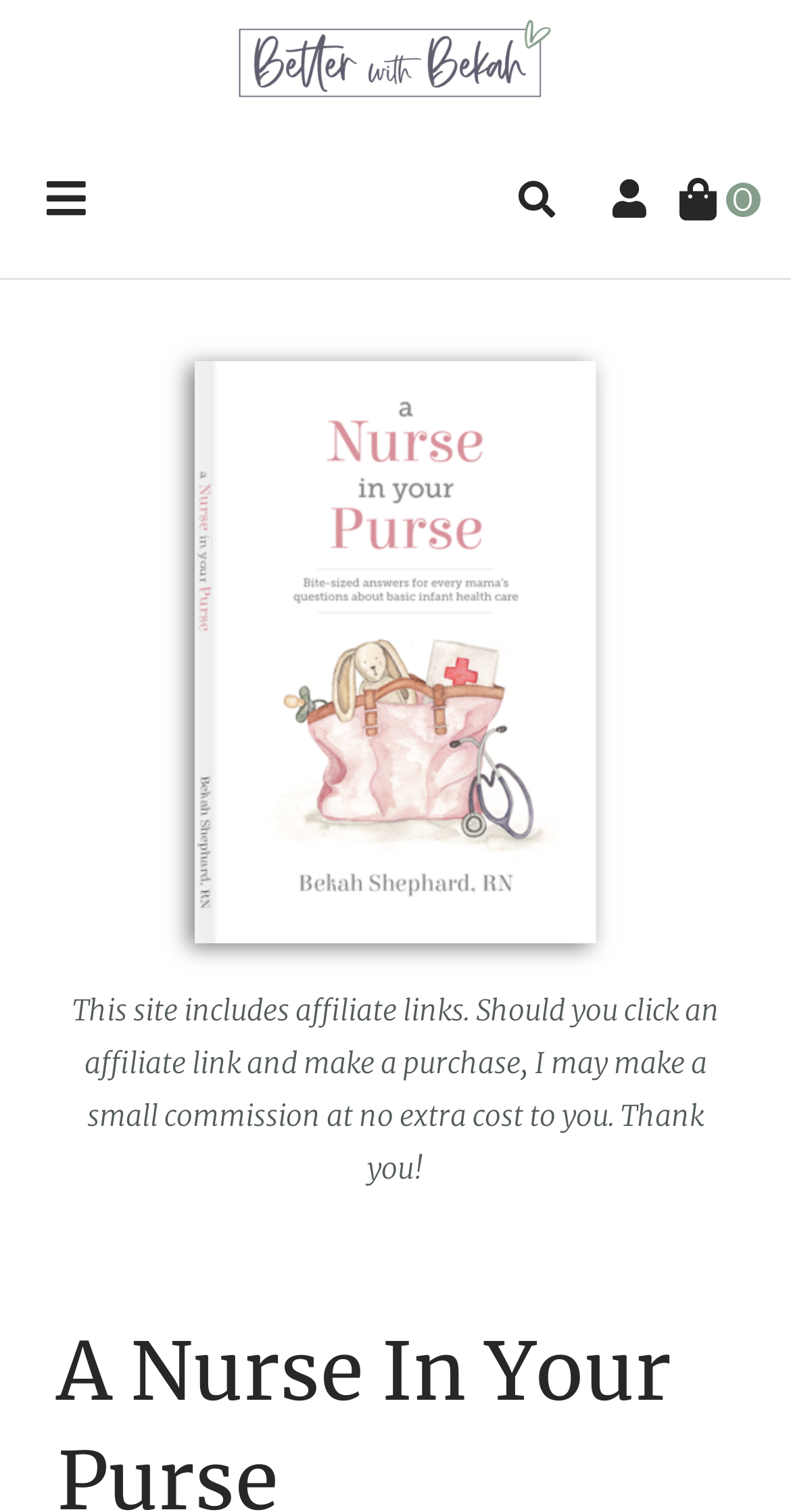Can you extract the headline from the webpage for me?

A Nurse In Your Purse